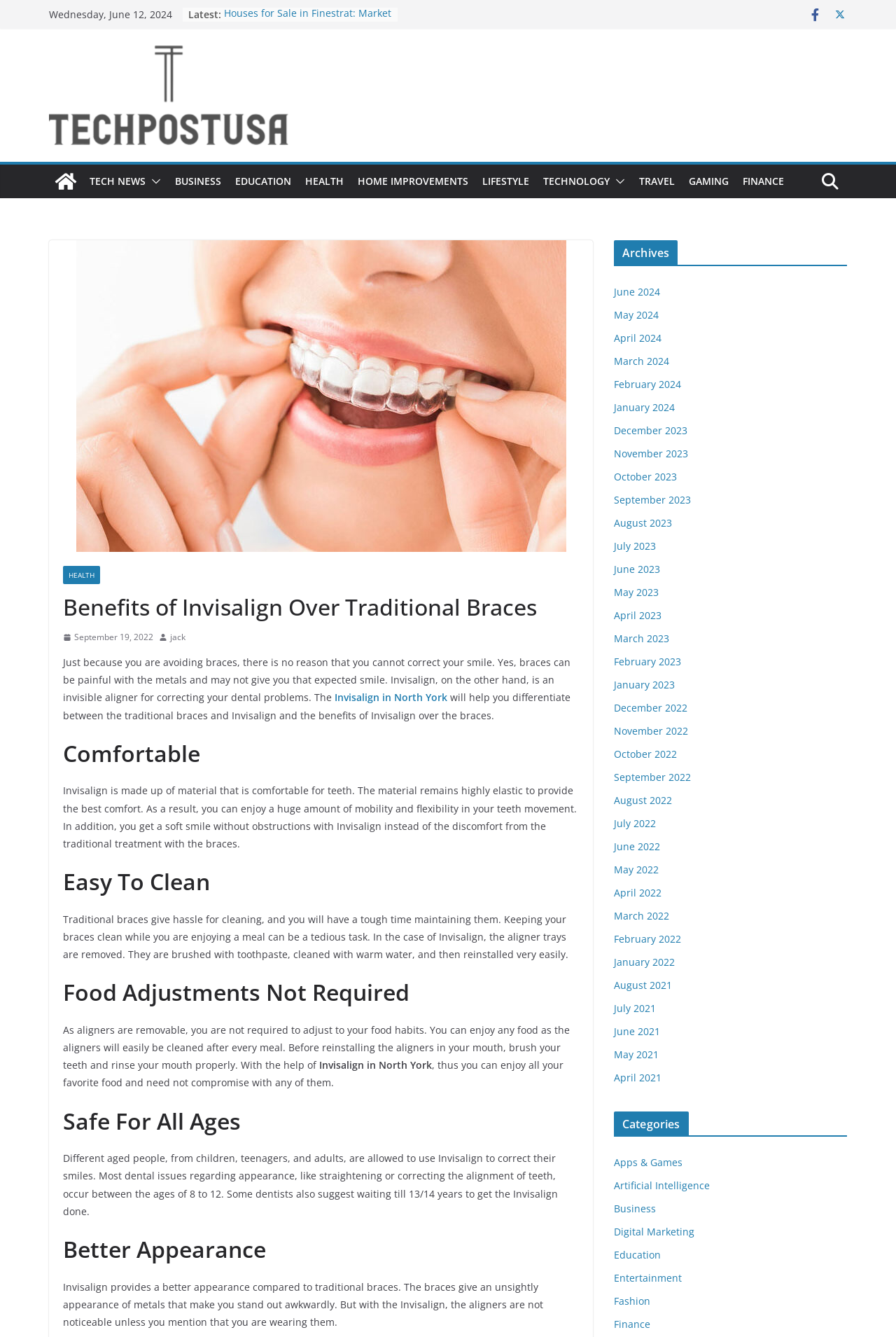How many categories are listed in the top navigation menu?
Examine the screenshot and reply with a single word or phrase.

9